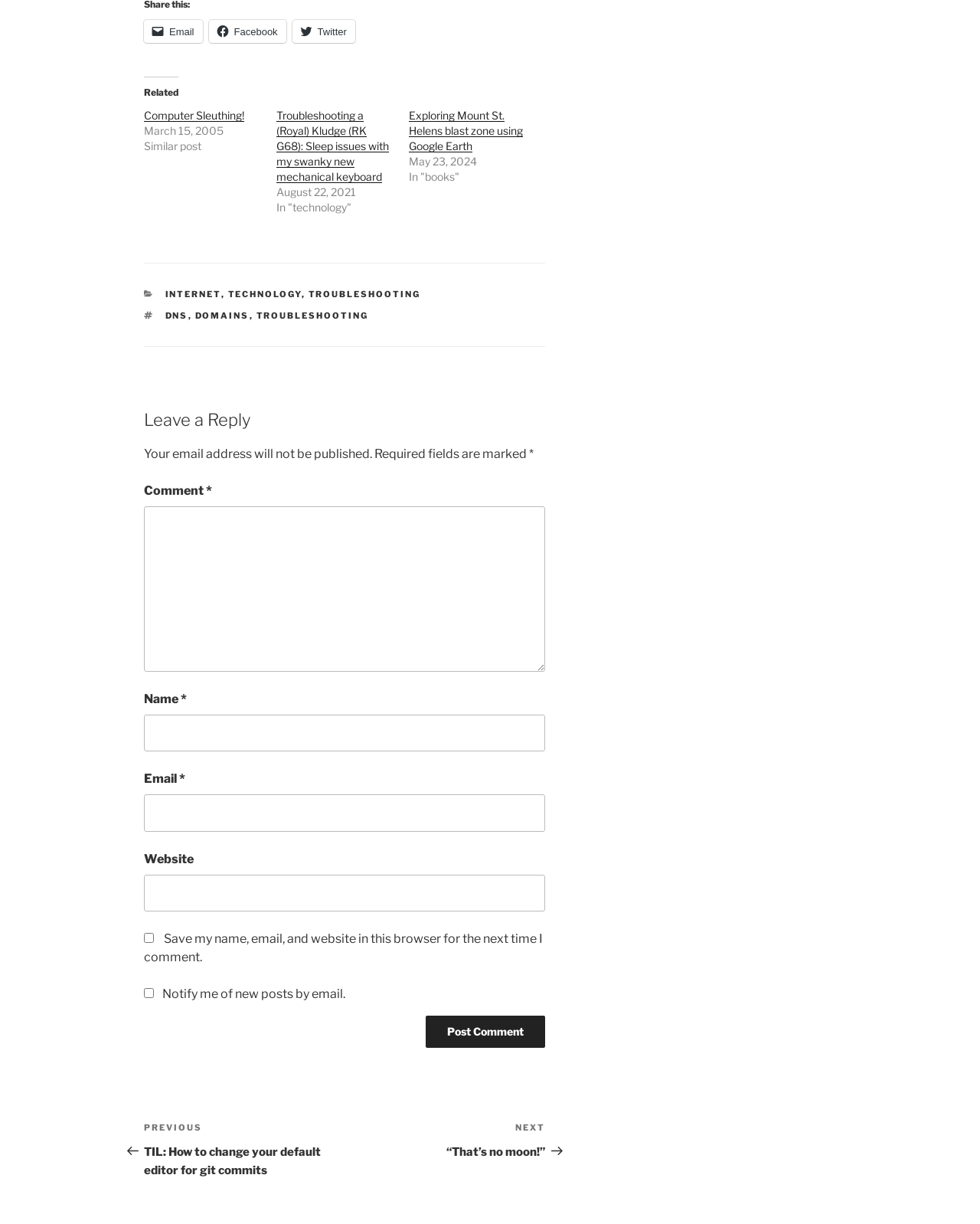What categories are listed in the footer?
Based on the visual details in the image, please answer the question thoroughly.

The footer of the webpage contains a list of categories, which are INTERNET, TECHNOLOGY, and TROUBLESHOOTING. These categories are likely used to organize and classify the posts on the website.